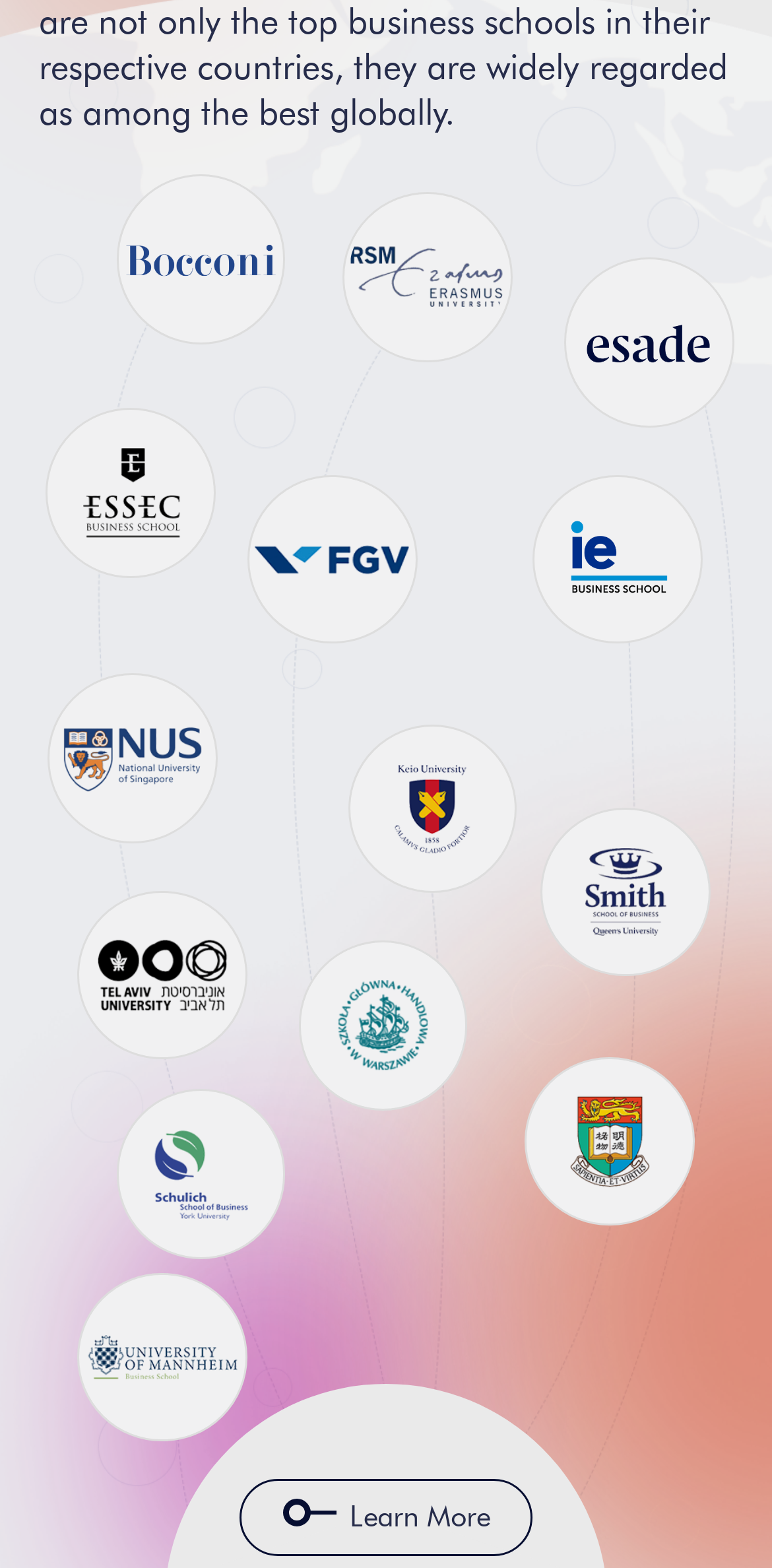Pinpoint the bounding box coordinates of the clickable area necessary to execute the following instruction: "follow link". The coordinates should be given as four float numbers between 0 and 1, namely [left, top, right, bottom].

[0.153, 0.113, 0.367, 0.219]